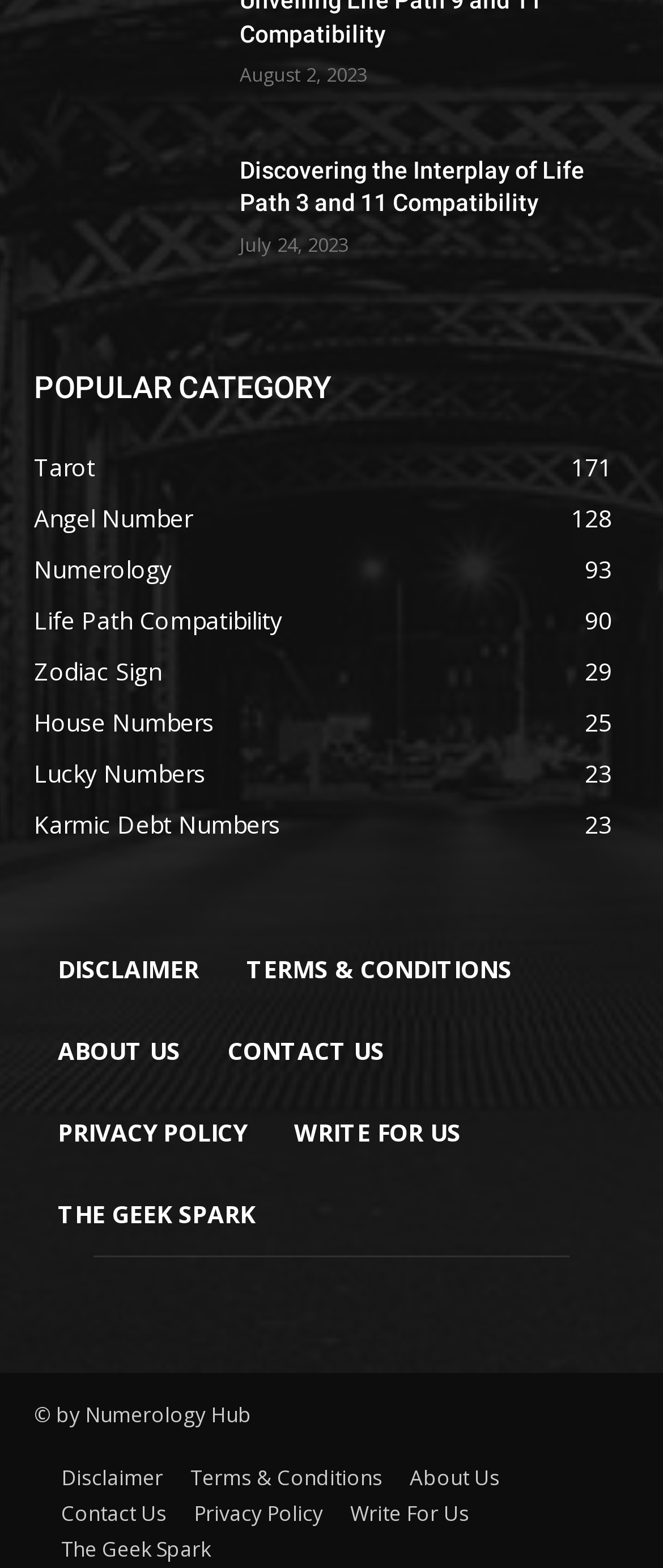Find the bounding box coordinates of the element to click in order to complete the given instruction: "Explore Tarot 171."

[0.051, 0.288, 0.144, 0.308]